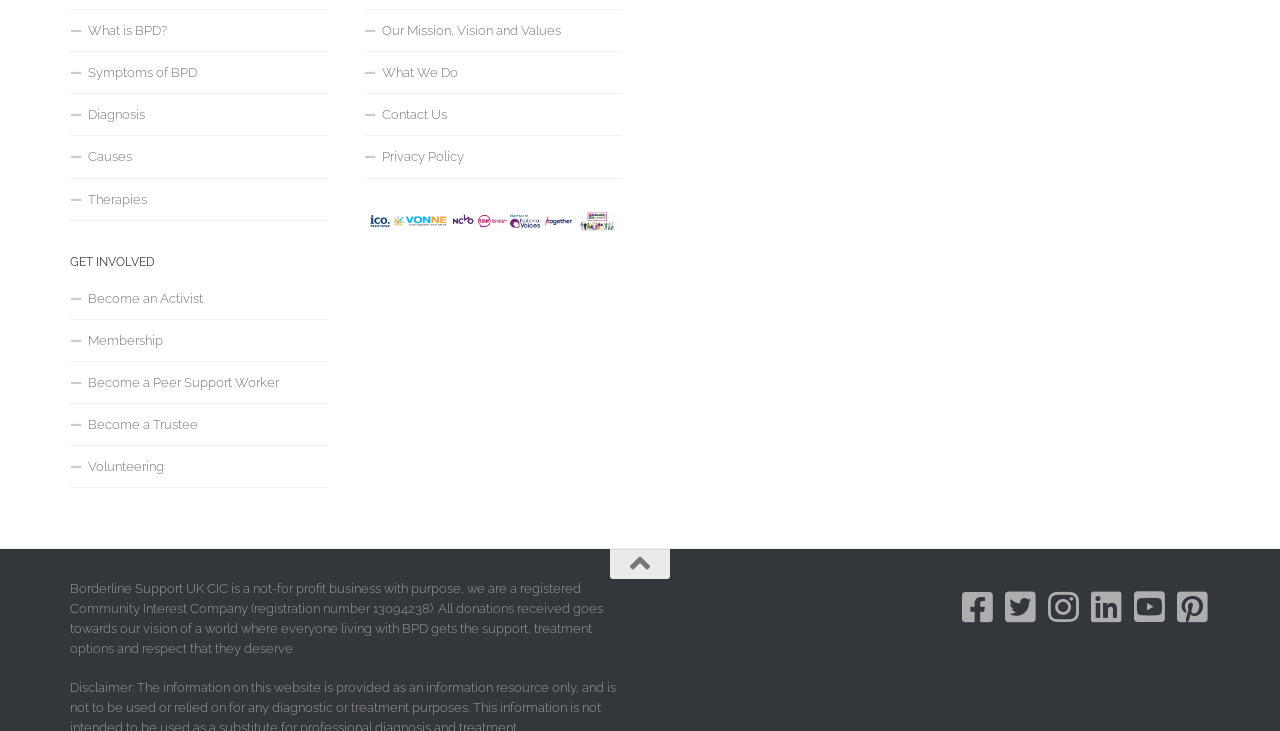Determine the bounding box coordinates of the element's region needed to click to follow the instruction: "Get involved as an activist". Provide these coordinates as four float numbers between 0 and 1, formatted as [left, top, right, bottom].

[0.055, 0.38, 0.256, 0.438]